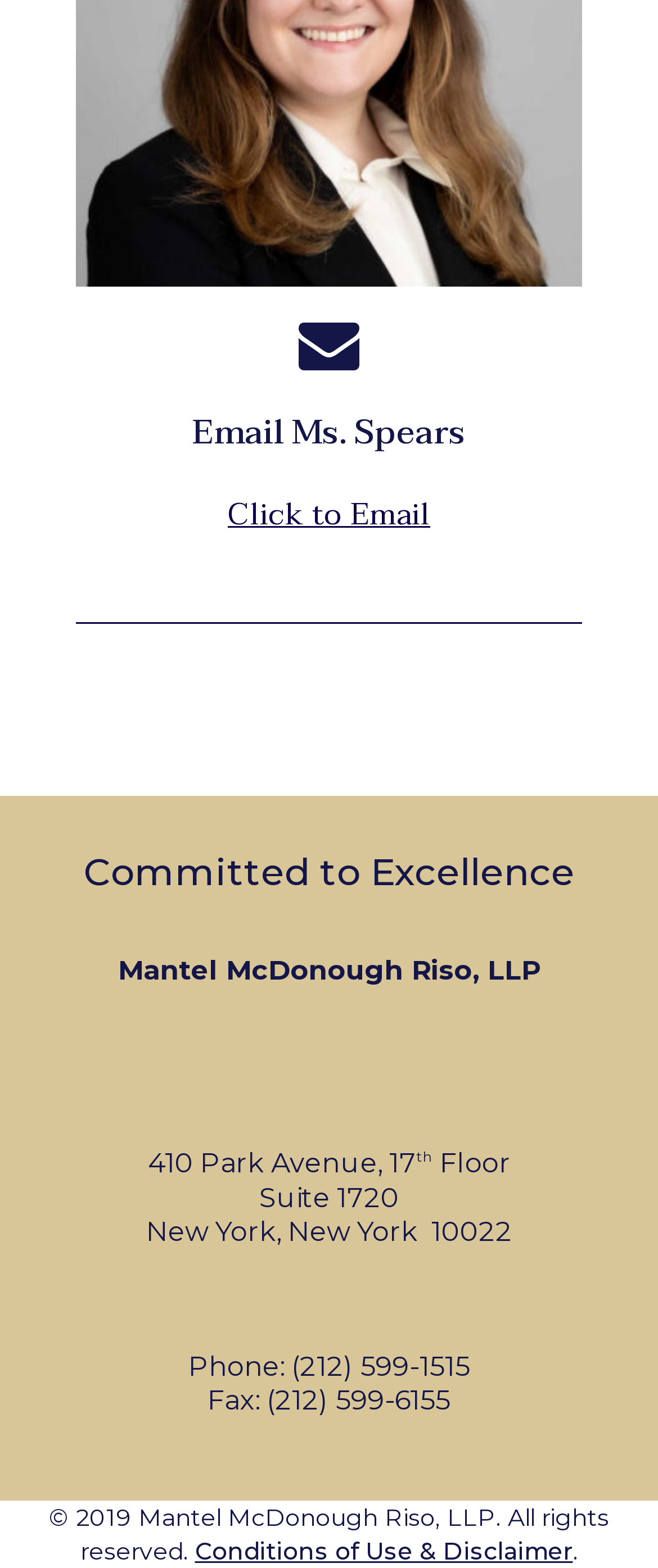Provide a short answer using a single word or phrase for the following question: 
What is the fax number of the law firm?

(212) 599-6155